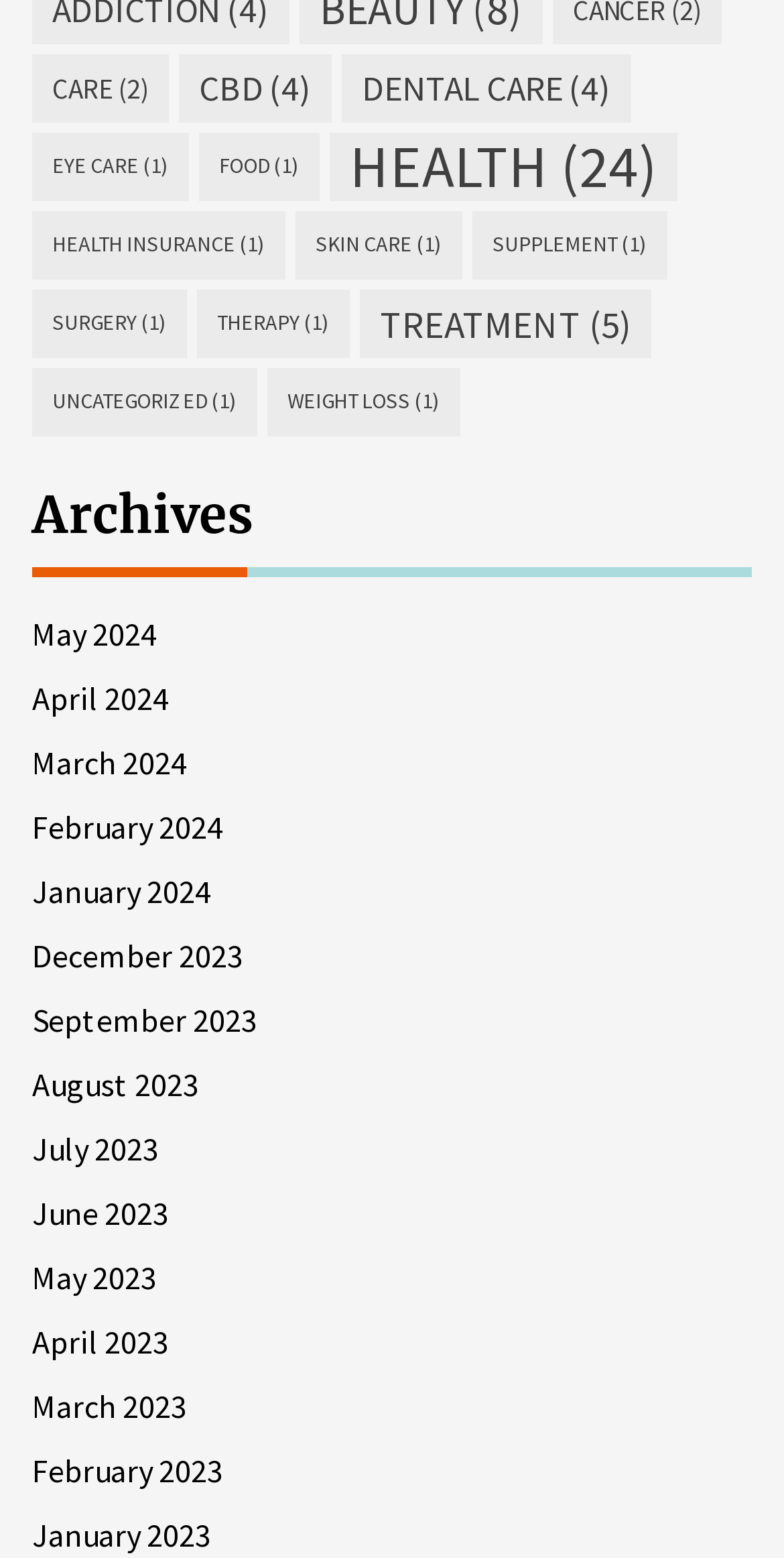Find the bounding box coordinates corresponding to the UI element with the description: "Treatment (5)". The coordinates should be formatted as [left, top, right, bottom], with values as floats between 0 and 1.

[0.459, 0.187, 0.831, 0.23]